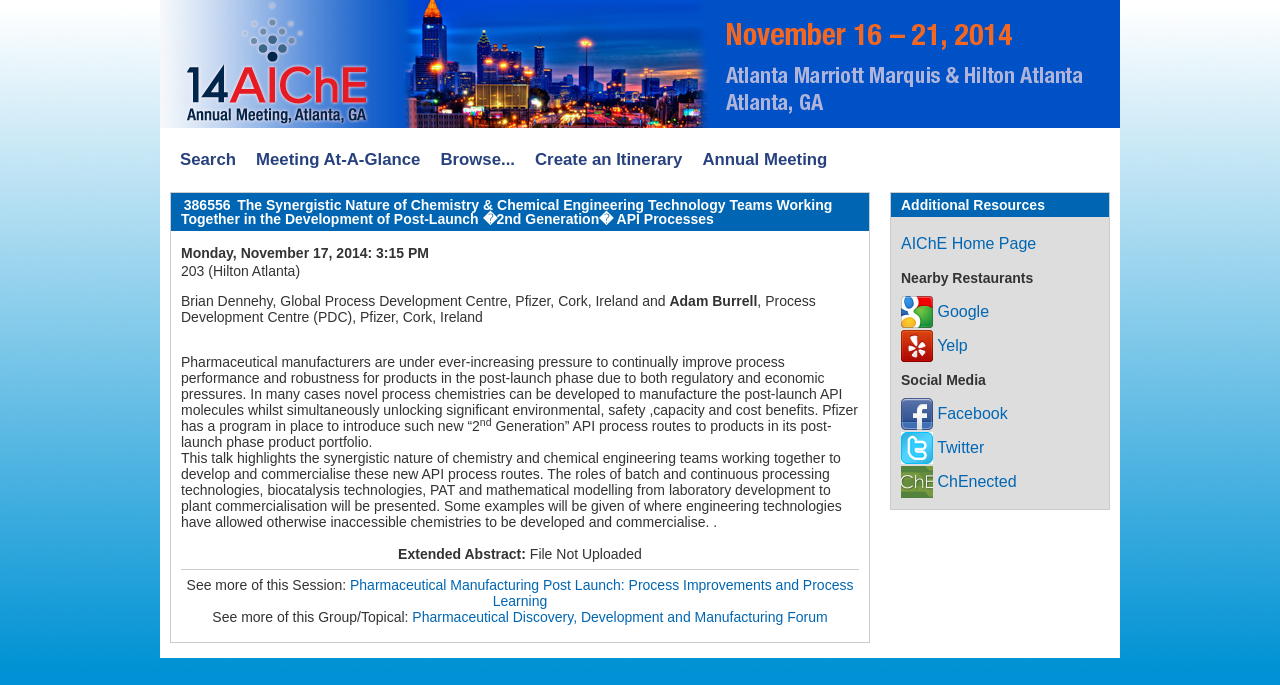Specify the bounding box coordinates of the element's region that should be clicked to achieve the following instruction: "Create an itinerary". The bounding box coordinates consist of four float numbers between 0 and 1, in the format [left, top, right, bottom].

[0.41, 0.209, 0.541, 0.258]